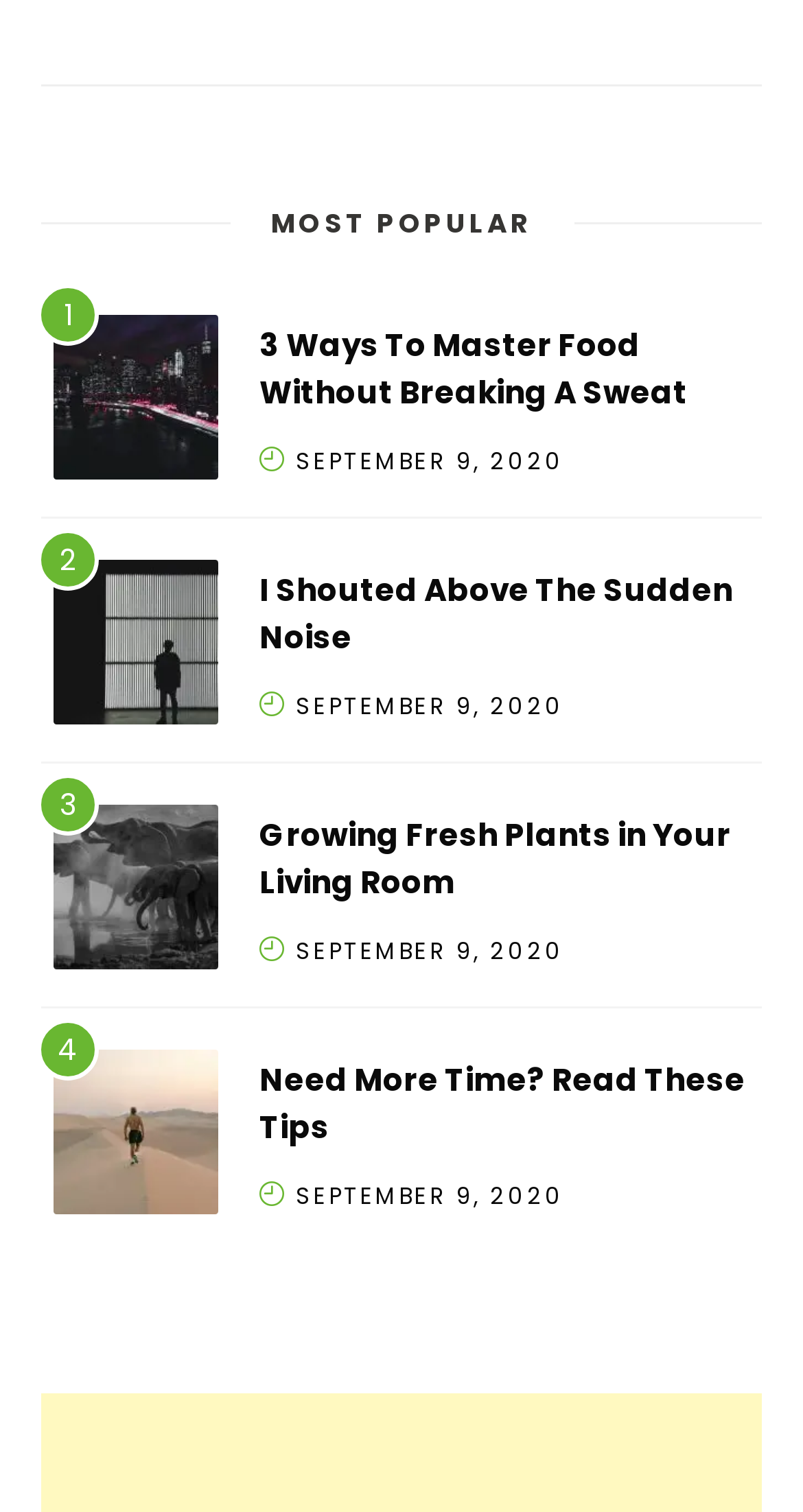What is the theme of the articles on this page?
From the details in the image, provide a complete and detailed answer to the question.

I analyzed the titles of the articles and found that they seem to be related to lifestyle or self-improvement, with topics such as mastering food, growing plants, and managing time.